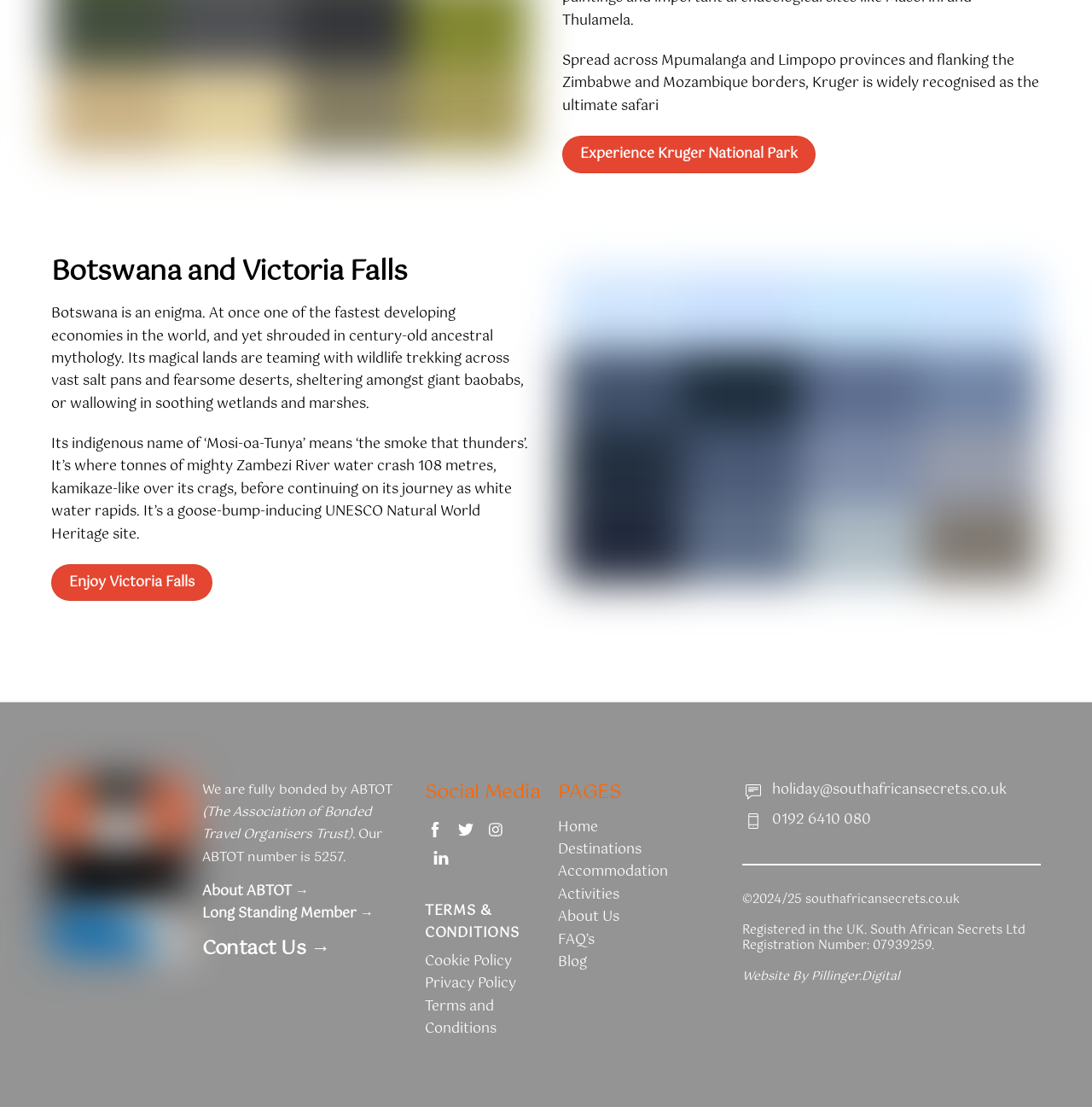Provide a single word or phrase to answer the given question: 
What is the company registration number?

07939259